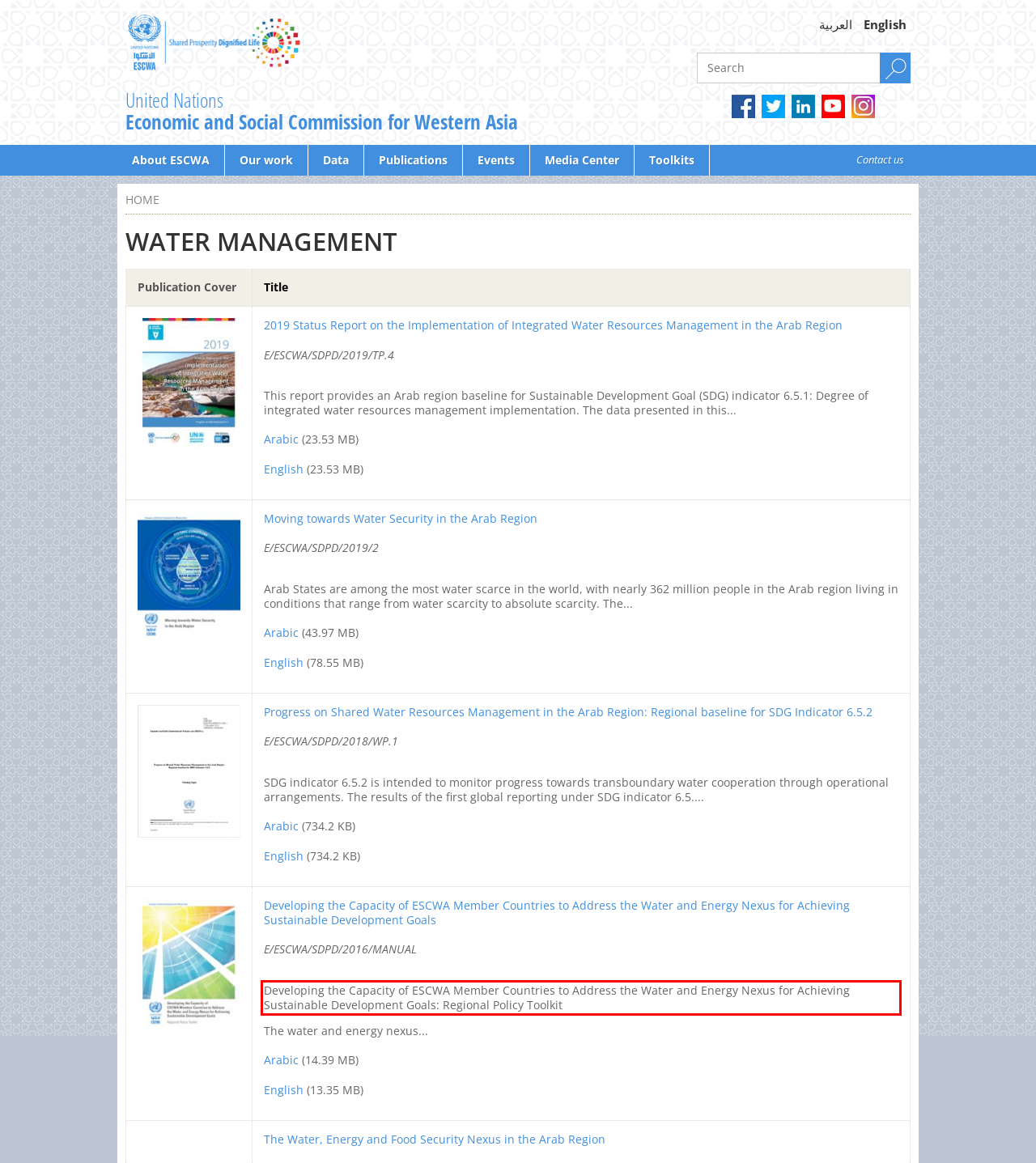Using the webpage screenshot, recognize and capture the text within the red bounding box.

﻿﻿Developing the Capacity of ESCWA Member Countries to Address the Water and Energy Nexus for Achieving Sustainable Development Goals: Regional Policy Toolkit